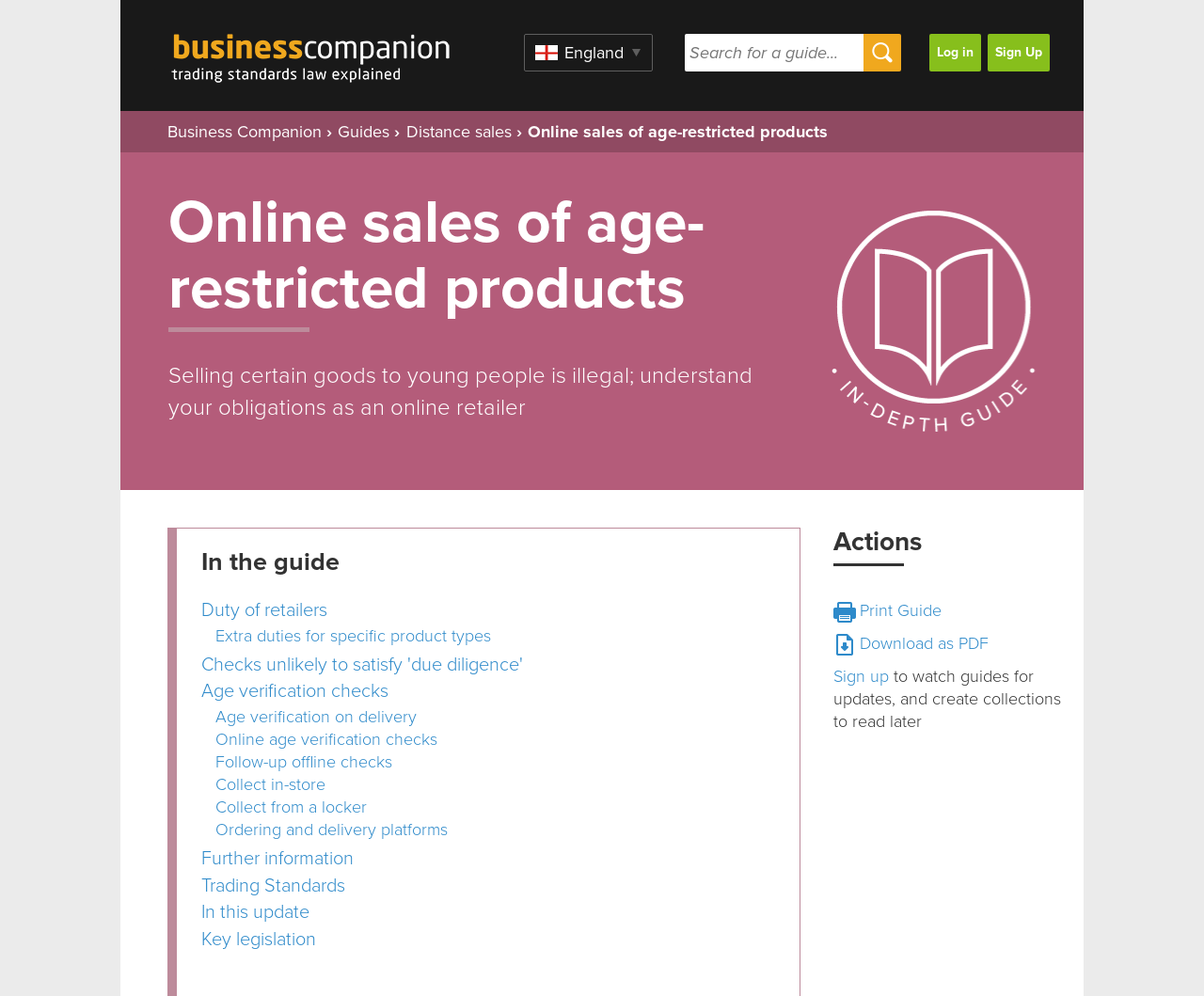Determine the bounding box coordinates of the clickable region to execute the instruction: "Search for a guide". The coordinates should be four float numbers between 0 and 1, denoted as [left, top, right, bottom].

[0.568, 0.034, 0.717, 0.072]